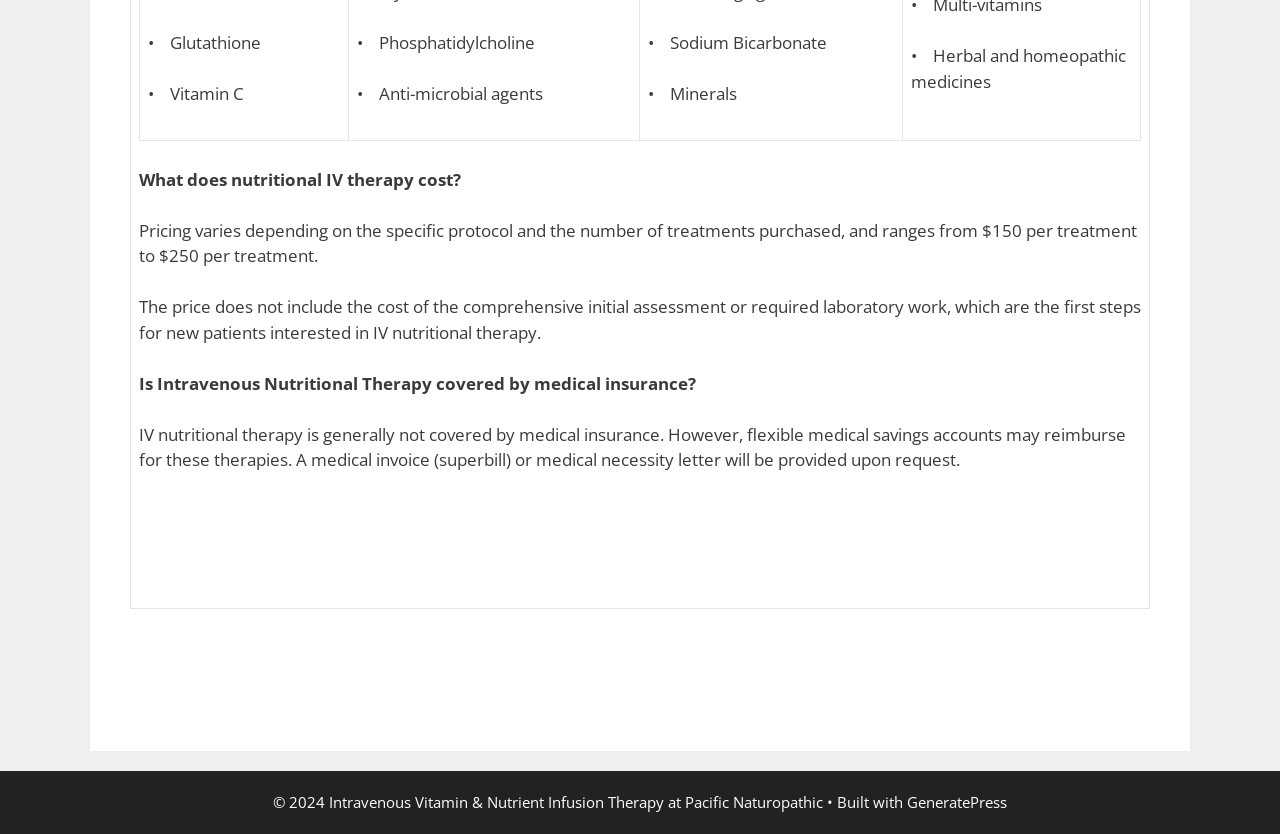What is the cost range of IV nutritional therapy?
Refer to the image and offer an in-depth and detailed answer to the question.

The cost range of IV nutritional therapy can be determined by reading the text on the webpage, which states 'Pricing varies depending on the specific protocol and the number of treatments purchased, and ranges from $150 per treatment to $250 per treatment.'